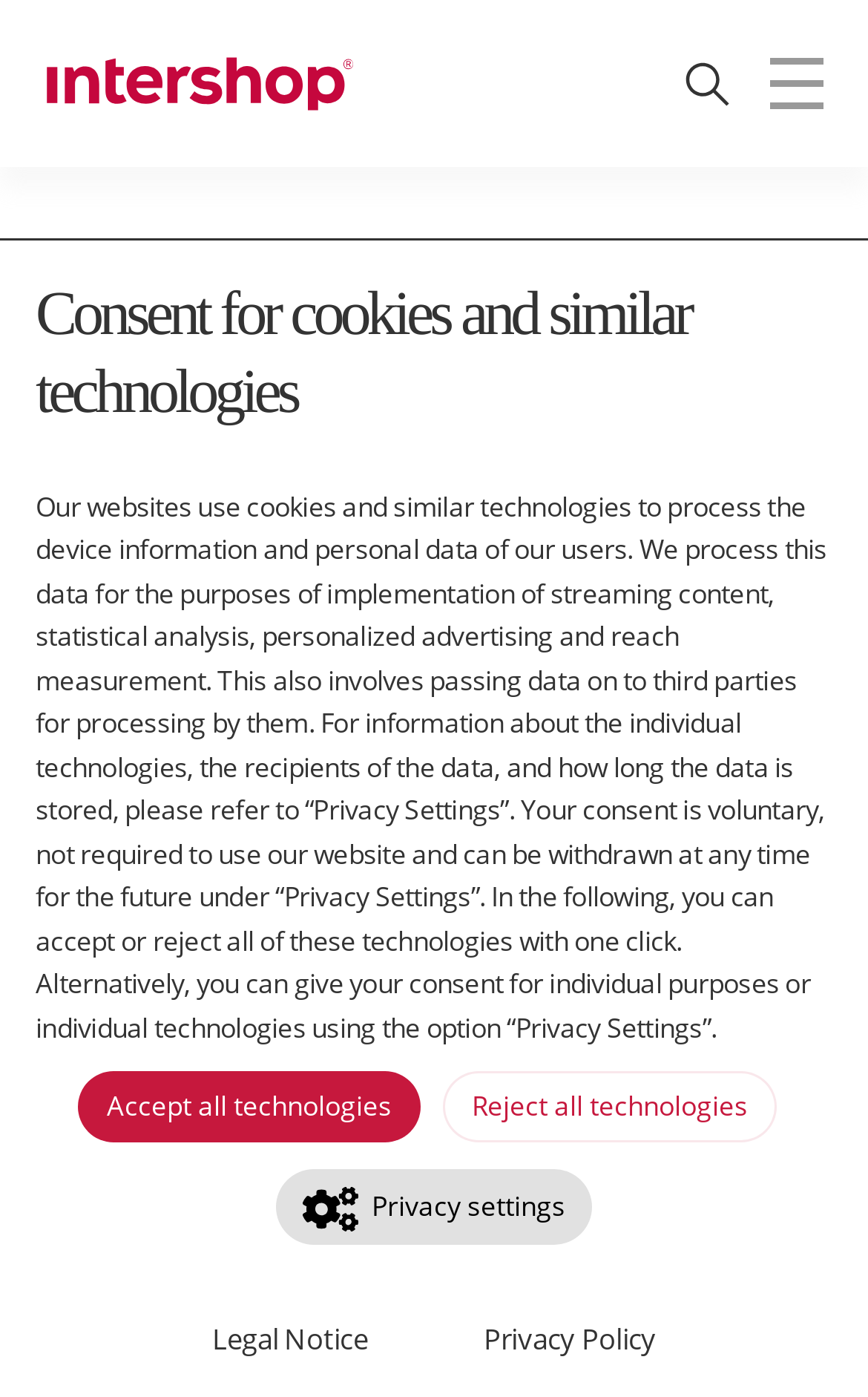Find the bounding box coordinates of the area that needs to be clicked in order to achieve the following instruction: "Check the Creative Commons License". The coordinates should be specified as four float numbers between 0 and 1, i.e., [left, top, right, bottom].

None